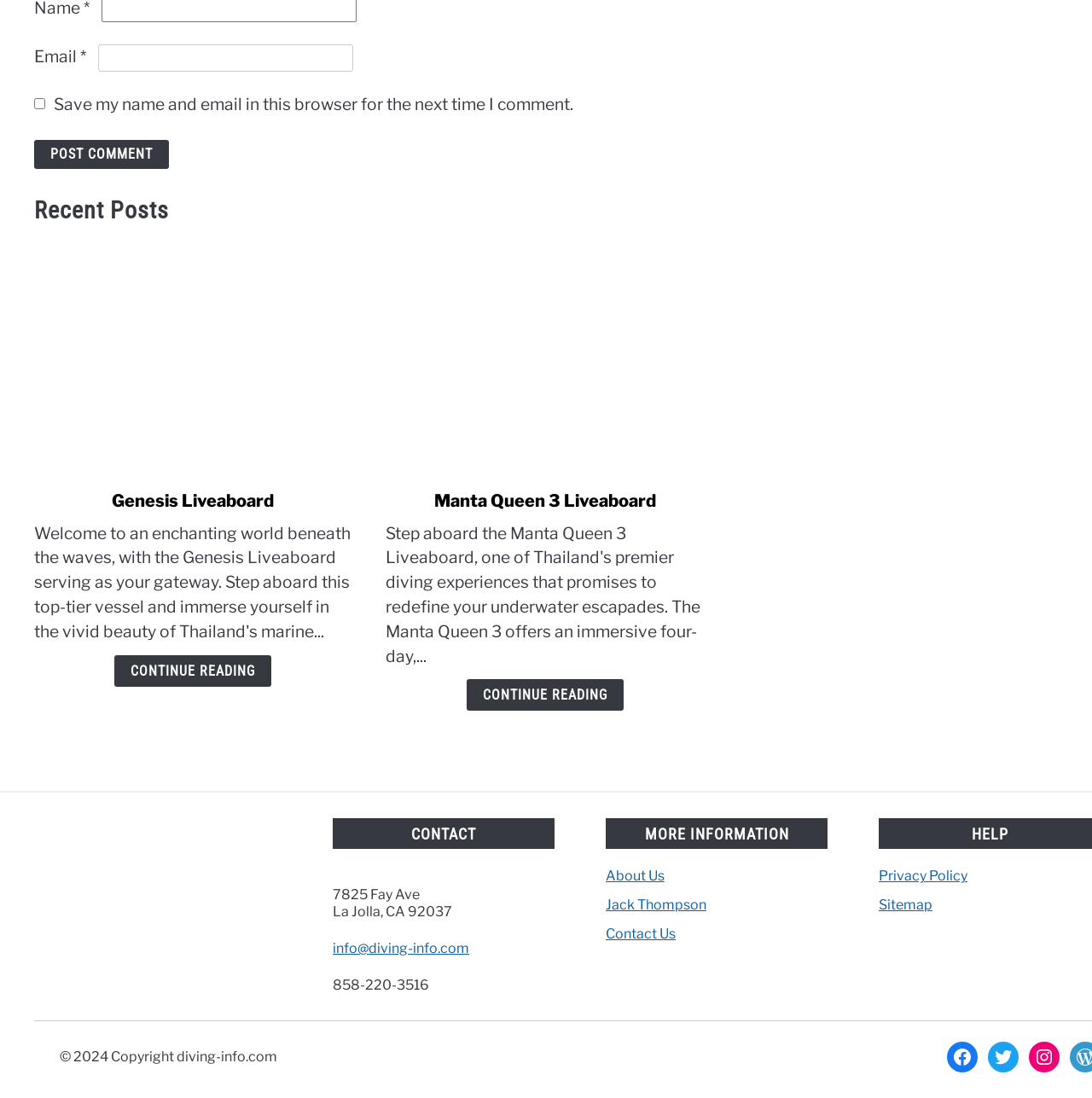Please respond to the question using a single word or phrase:
What is the contact information provided on the webpage?

Address and phone number